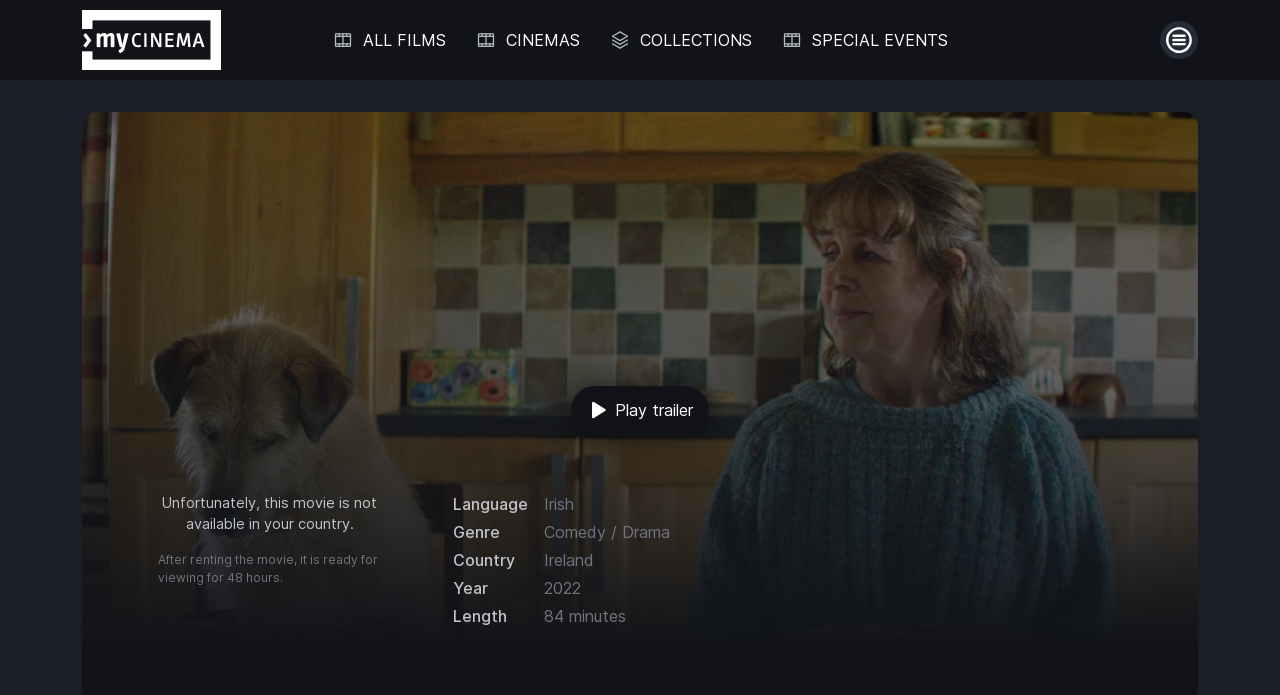What is the name of the movie?
Provide an in-depth and detailed answer to the question.

Based on the webpage, I can see that the title of the webpage is 'mycinema.ie - Róise & Frank', which suggests that the movie being referred to is 'Róise & Frank'.